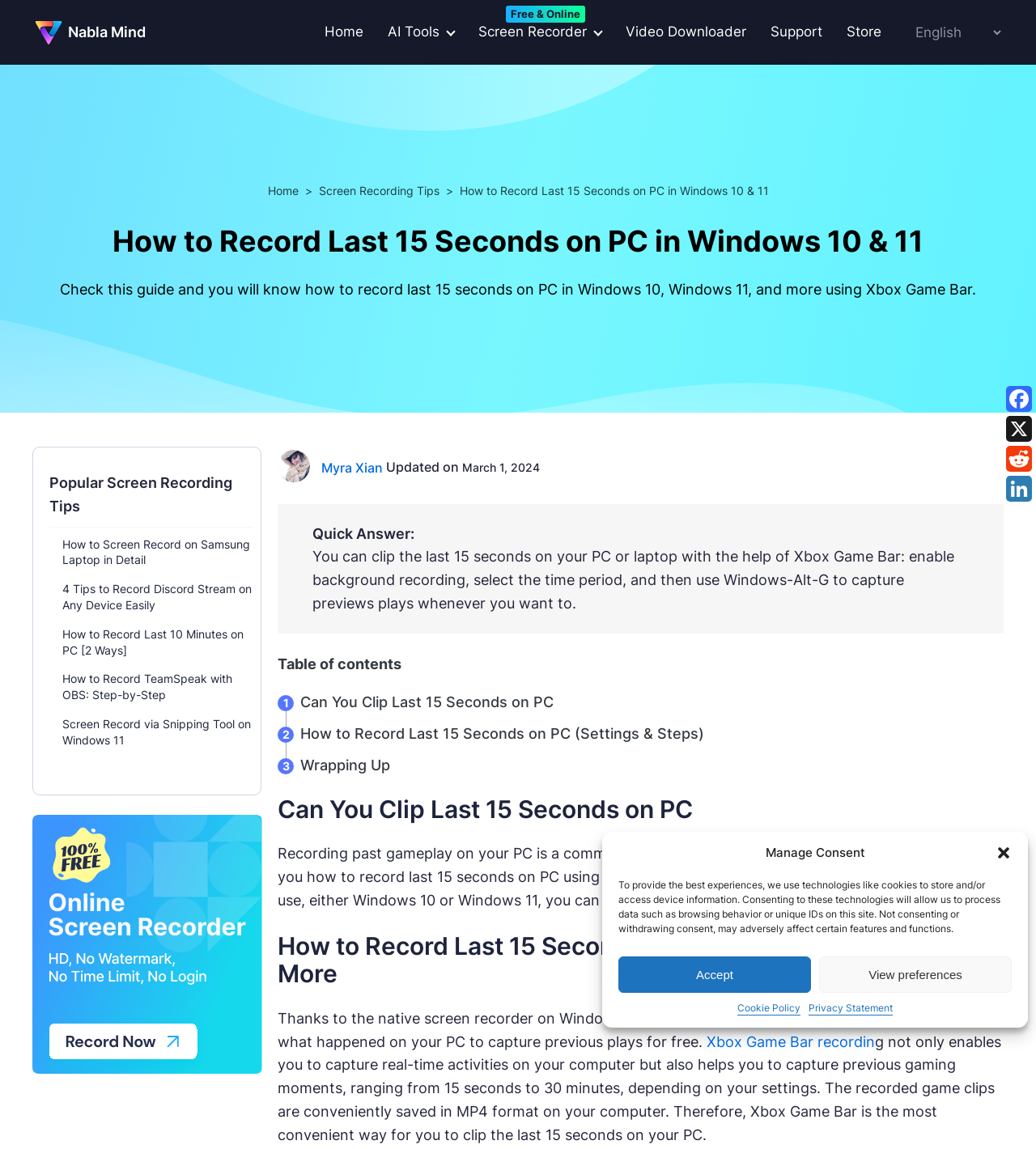Find the bounding box coordinates of the element to click in order to complete this instruction: "Click the 'Screen Recording Tips' link". The bounding box coordinates must be four float numbers between 0 and 1, denoted as [left, top, right, bottom].

[0.307, 0.16, 0.424, 0.172]